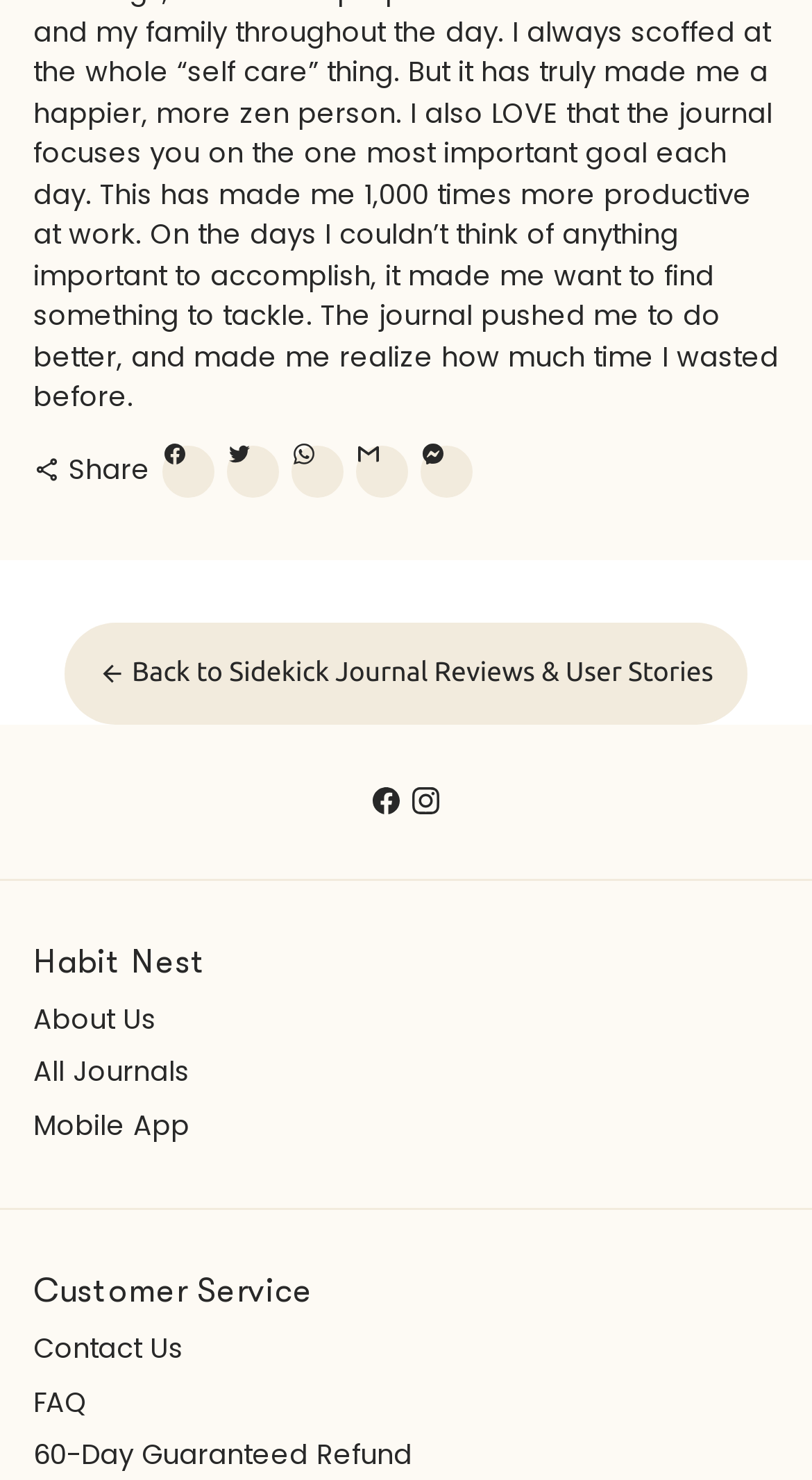Give a one-word or one-phrase response to the question: 
How many social media platforms can you share on?

5